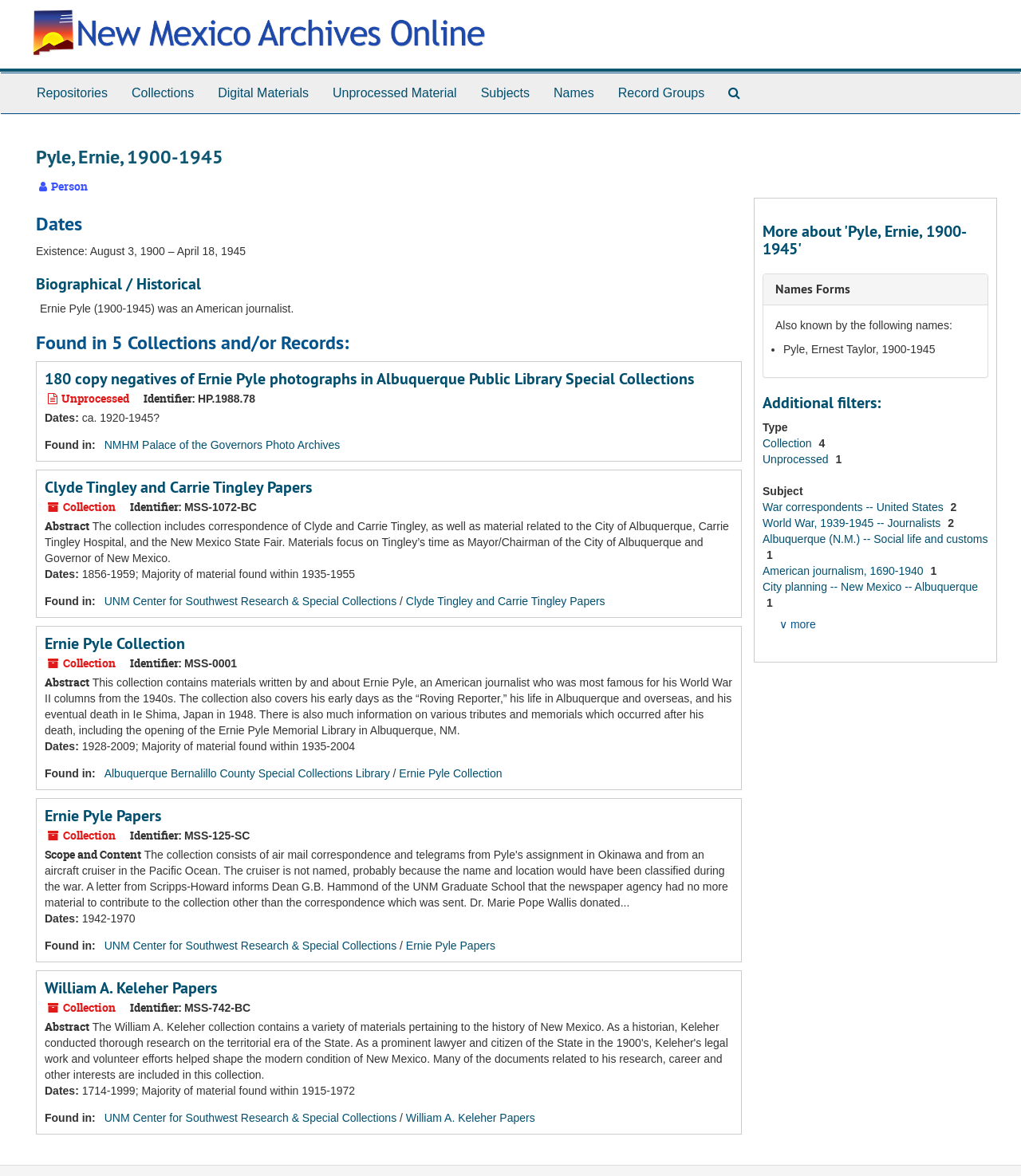What is the occupation of Ernie Pyle?
From the screenshot, provide a brief answer in one word or phrase.

Journalist